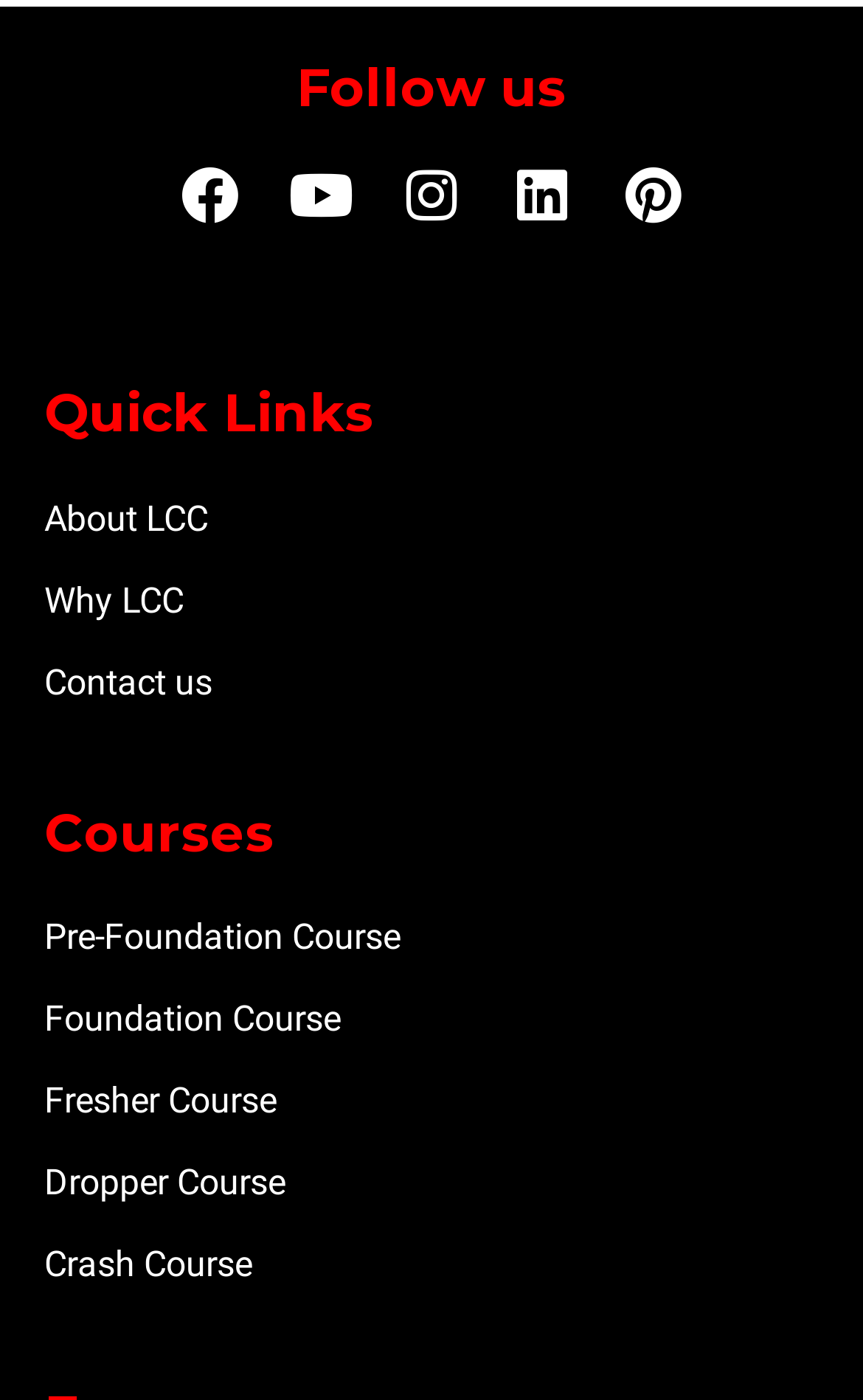Locate the bounding box coordinates of the element that should be clicked to fulfill the instruction: "Learn more about Dropper Course".

[0.051, 0.826, 0.949, 0.864]